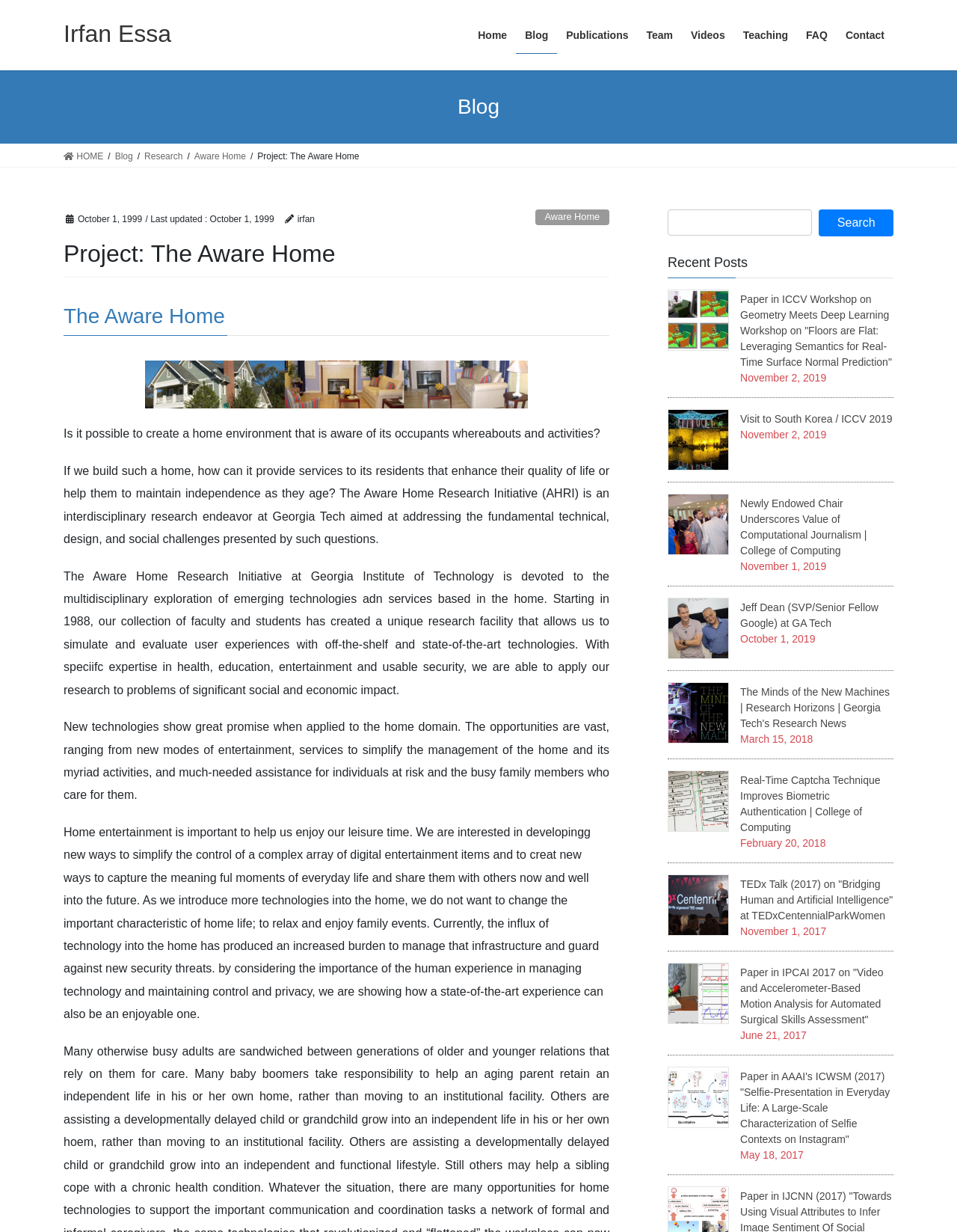What is the main topic of the webpage?
Please provide a detailed and thorough answer to the question.

I inferred the main topic by analyzing the header elements, such as the 'Project: The Aware Home' header, and the content of the paragraphs, which all seem to be related to the concept of an aware home.